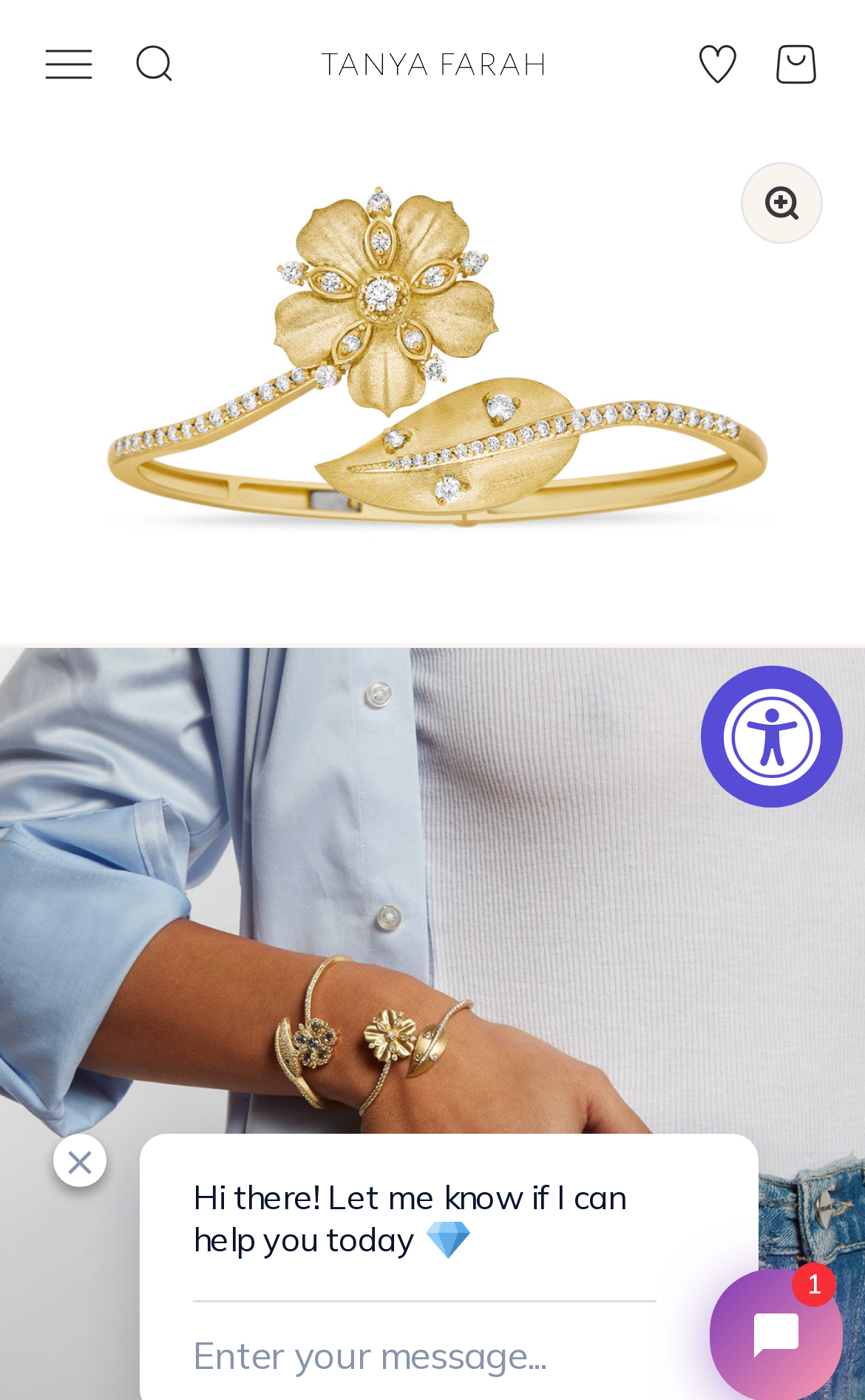From the screenshot, find the bounding box of the UI element matching this description: "Wish Icon". Supply the bounding box coordinates in the form [left, top, right, bottom], each a float between 0 and 1.

[0.808, 0.03, 0.851, 0.062]